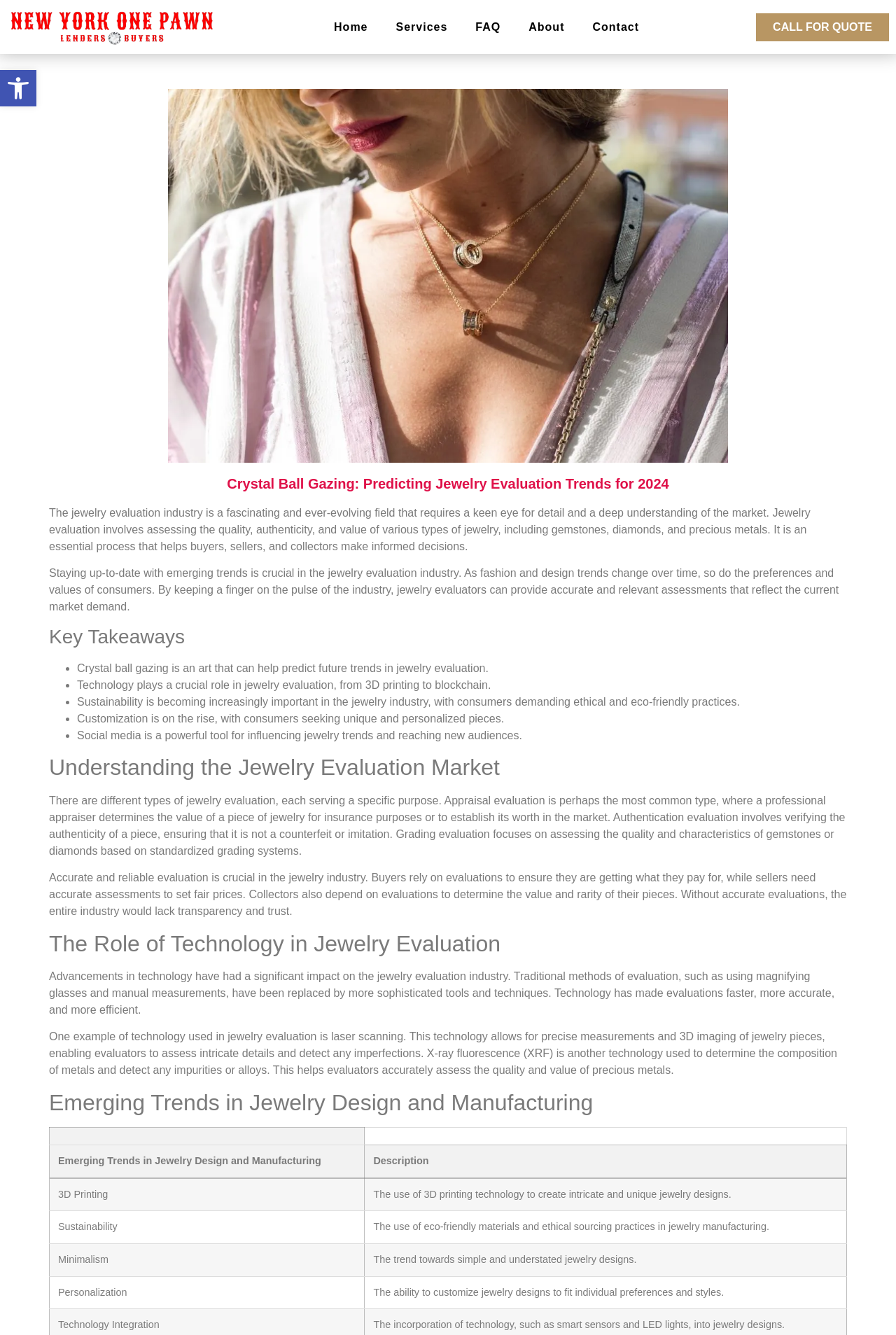Detail the webpage's structure and highlights in your description.

This webpage is about predicting jewelry evaluation trends for 2024. At the top left corner, there is a logo of "New York One Pawn" accompanied by a navigation menu with links to "Home", "Services", "FAQ", "About", and "Contact". On the top right corner, there is a call-to-action button "CALL FOR QUOTE".

The main content of the webpage is divided into several sections. The first section has a heading "Crystal Ball Gazing: Predicting Jewelry Evaluation Trends for 2024" and provides an introduction to the jewelry evaluation industry, explaining its importance and the need to stay up-to-date with emerging trends.

Below this introduction, there is a section with a heading "Key Takeaways" that lists five points in bullet form. These points highlight the importance of predicting future trends, the role of technology, sustainability, customization, and social media in the jewelry industry.

The next section has a heading "Understanding the Jewelry Evaluation Market" and explains the different types of jewelry evaluation, including appraisal, authentication, and grading evaluation. It also emphasizes the importance of accurate and reliable evaluation in the jewelry industry.

Following this, there is a section with a heading "The Role of Technology in Jewelry Evaluation" that discusses how technology has improved the evaluation process, making it faster, more accurate, and efficient. It provides examples of technologies used, such as laser scanning and X-ray fluorescence.

The final section has a heading "Emerging Trends in Jewelry Design and Manufacturing" and presents a table with four emerging trends: 3D printing, sustainability, minimalism, and personalization. Each trend is described in a brief sentence.

Throughout the webpage, there are no images other than the logo and the accessibility tools icon. The layout is clean, with clear headings and concise text, making it easy to navigate and understand.